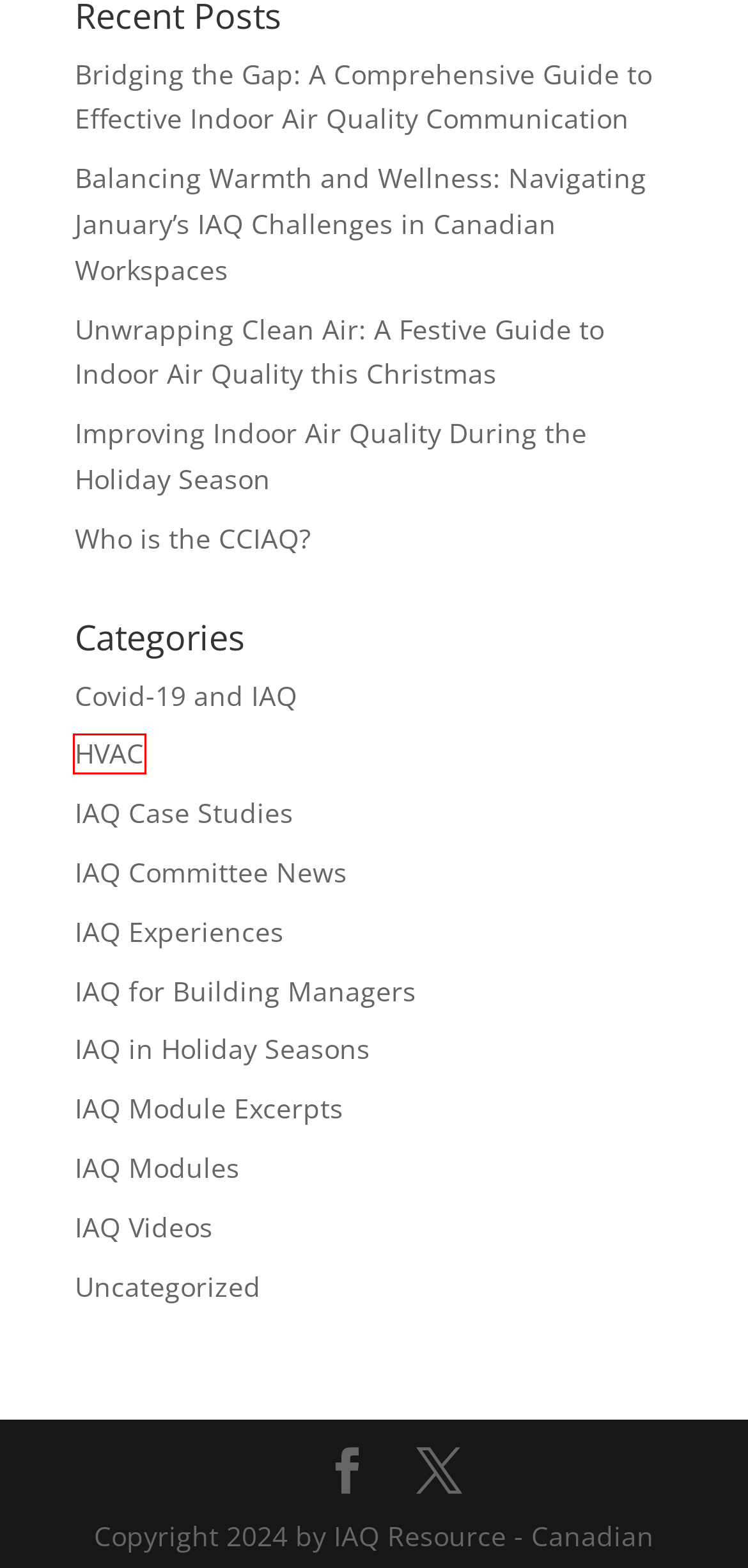You have a screenshot of a webpage, and a red bounding box highlights an element. Select the webpage description that best fits the new page after clicking the element within the bounding box. Options are:
A. HVAC Archives - IAQ Ressource
B. Improving Indoor Air Quality During the Holiday Season  - IAQ Ressource
C. IAQ Module Excerpts Archives - IAQ Ressource
D. IAQ Committee News Archives - IAQ Ressource
E. IAQ for Building Managers Archives - IAQ Ressource
F. IAQ Case Studies Archives - IAQ Ressource
G. Covid-19 and IAQ Archives - IAQ Ressource
H. IAQ in Holiday Seasons Archives - IAQ Ressource

A